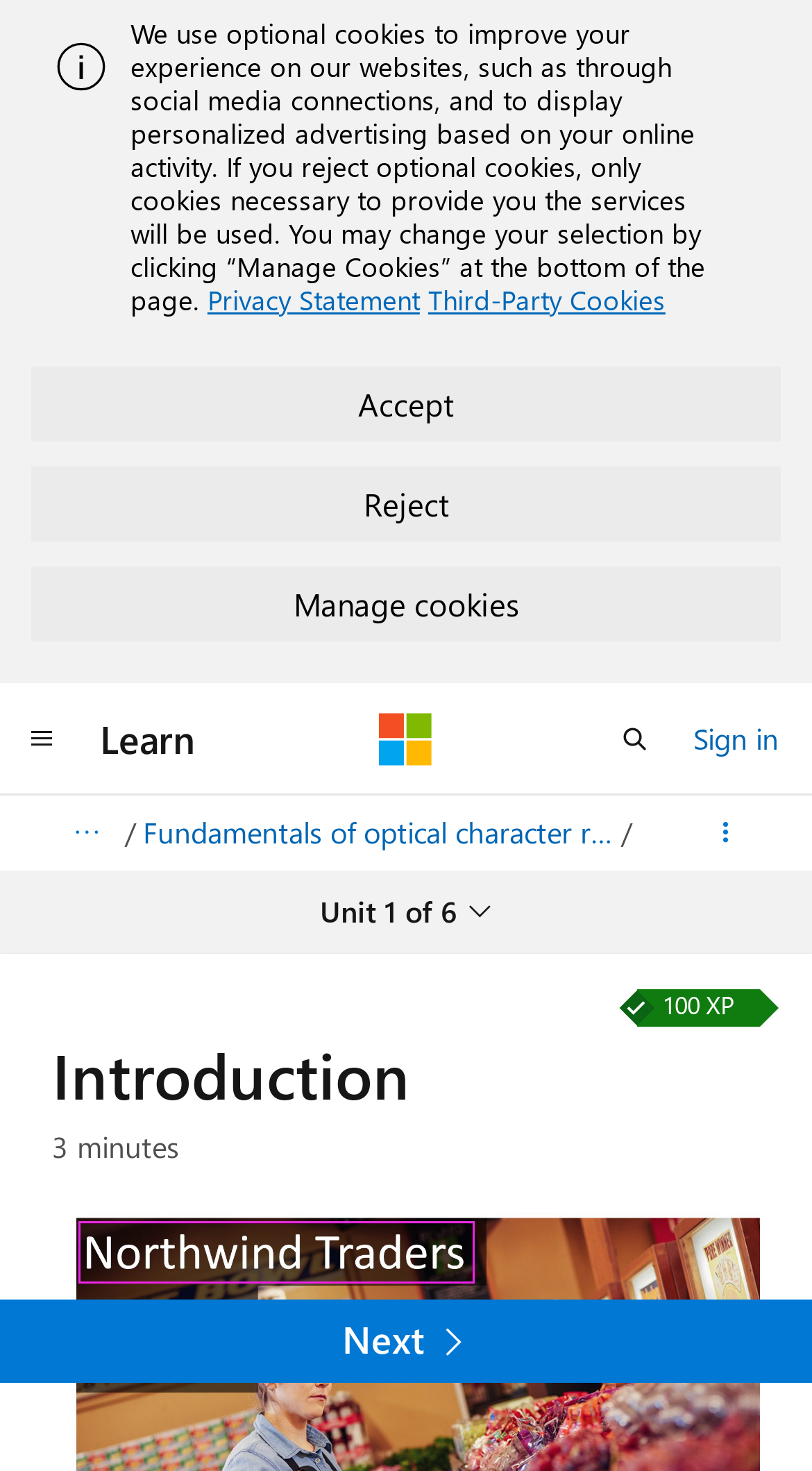Please answer the following question using a single word or phrase: 
What is the purpose of the 'Manage Cookies' button?

To manage cookies